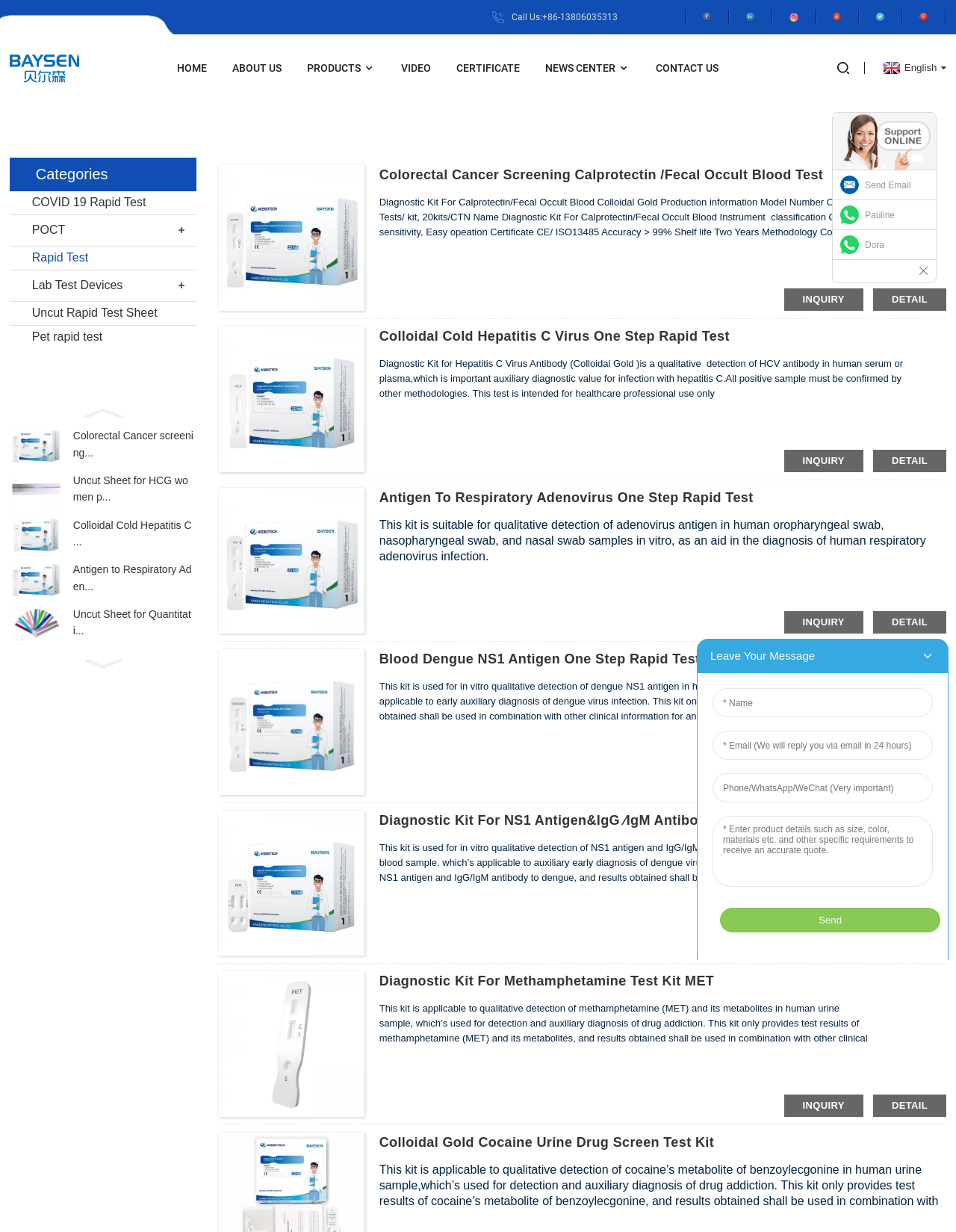What is the shelf life of the Colorectal Cancer screening calprotectin /Fecal Occult Blood Test?
Answer the question with a detailed explanation, including all necessary information.

The product description of the Colorectal Cancer screening calprotectin /Fecal Occult Blood Test states that the shelf life is two years.